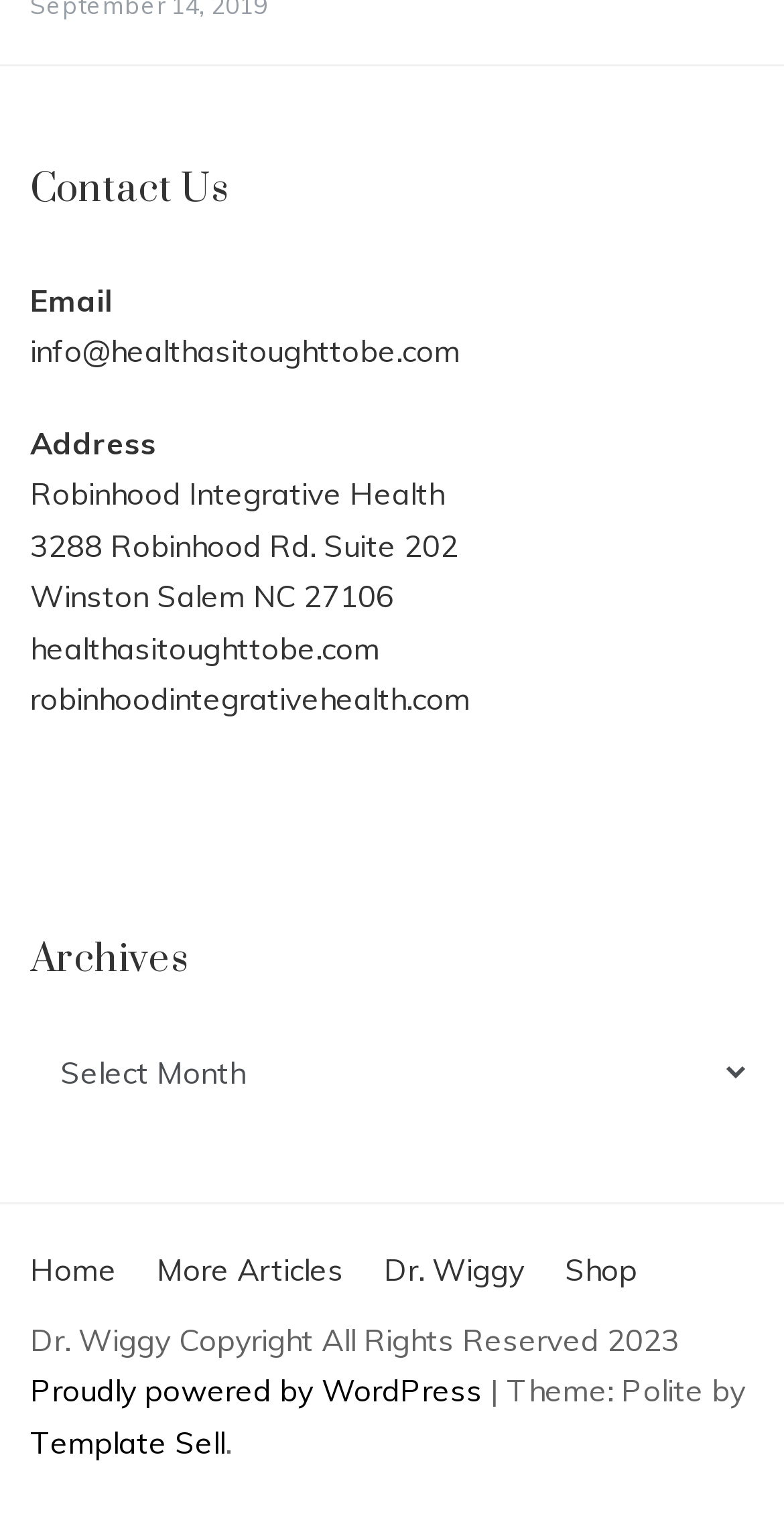Please find and report the bounding box coordinates of the element to click in order to perform the following action: "go to the home page". The coordinates should be expressed as four float numbers between 0 and 1, in the format [left, top, right, bottom].

[0.013, 0.807, 0.174, 0.866]